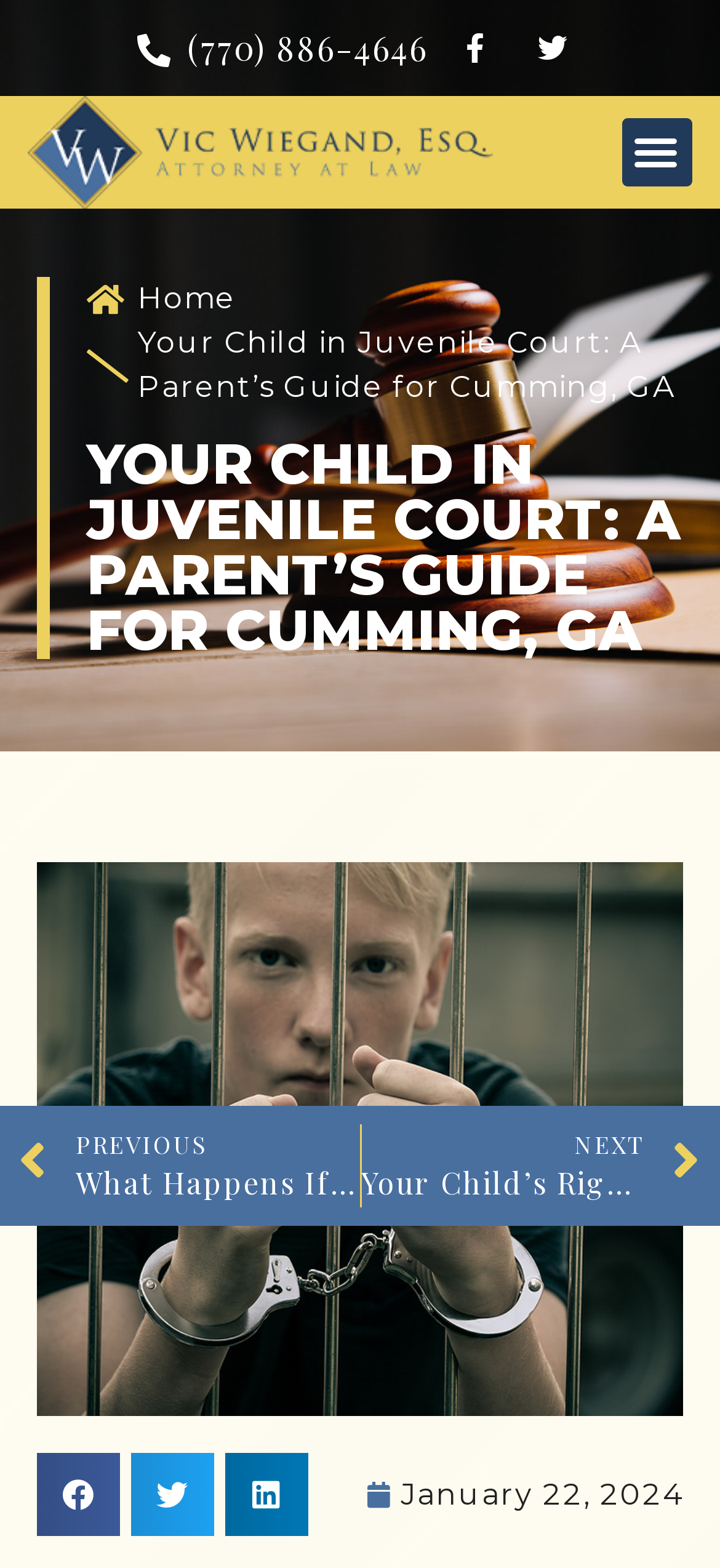Please identify the bounding box coordinates of the region to click in order to complete the given instruction: "Call the law office". The coordinates should be four float numbers between 0 and 1, i.e., [left, top, right, bottom].

[0.19, 0.015, 0.594, 0.047]